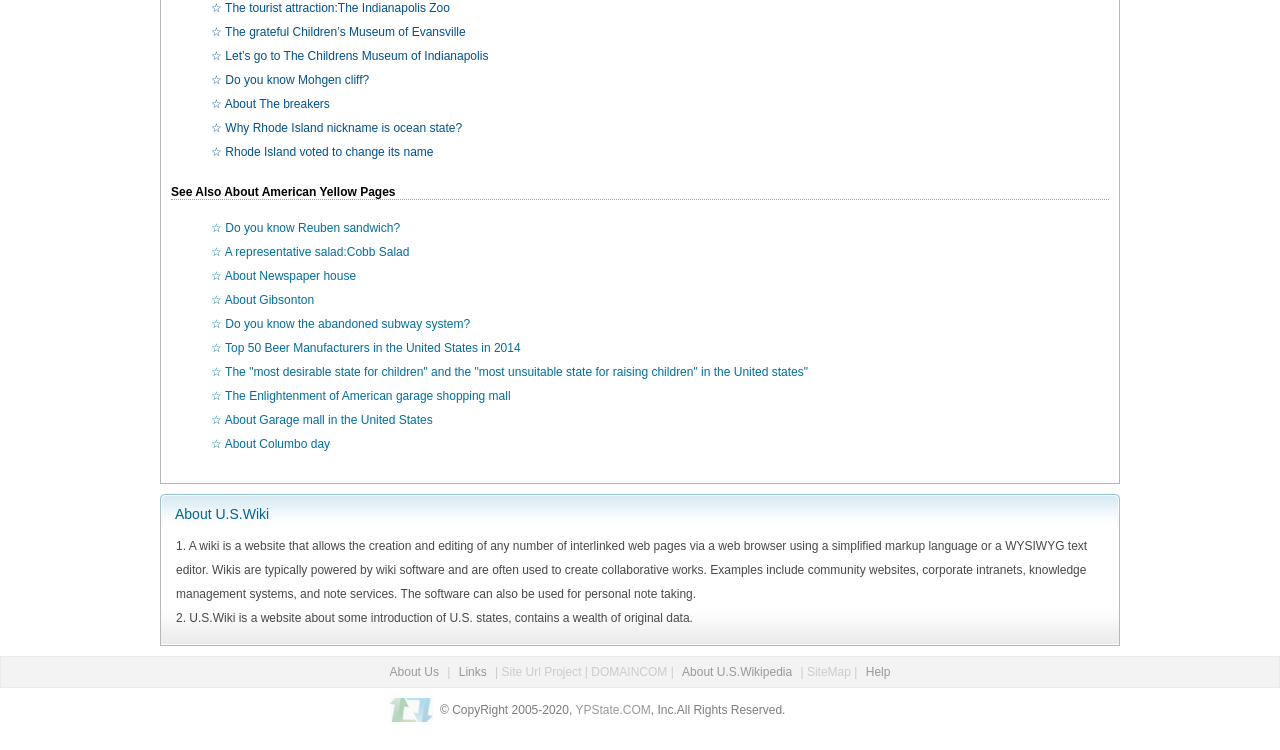Determine the bounding box coordinates of the clickable area required to perform the following instruction: "Click on the link to learn about the Indianapolis Zoo". The coordinates should be represented as four float numbers between 0 and 1: [left, top, right, bottom].

[0.165, 0.001, 0.351, 0.02]